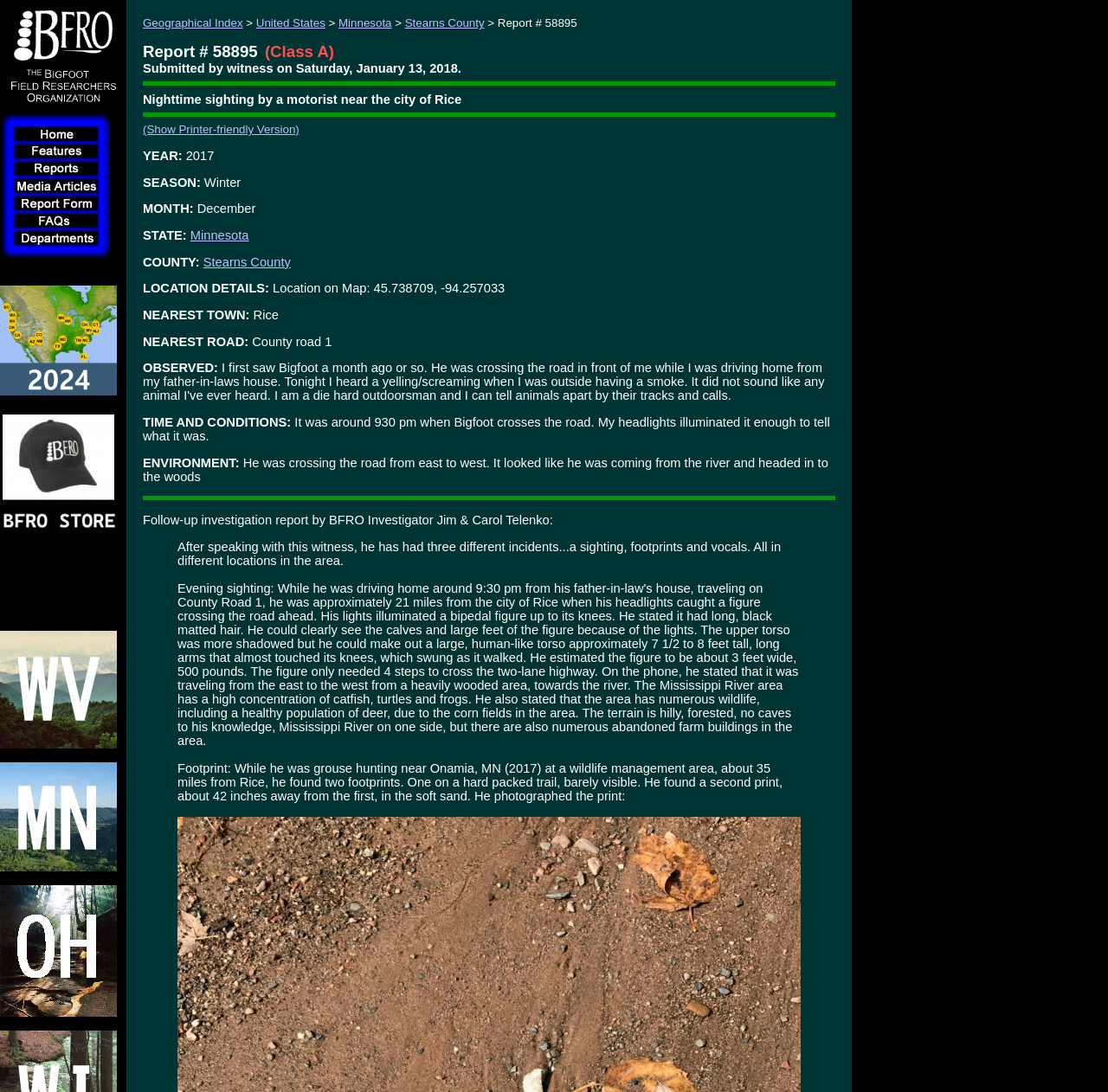Please locate the bounding box coordinates of the element's region that needs to be clicked to follow the instruction: "Go to Geographical Index". The bounding box coordinates should be provided as four float numbers between 0 and 1, i.e., [left, top, right, bottom].

[0.129, 0.015, 0.219, 0.027]